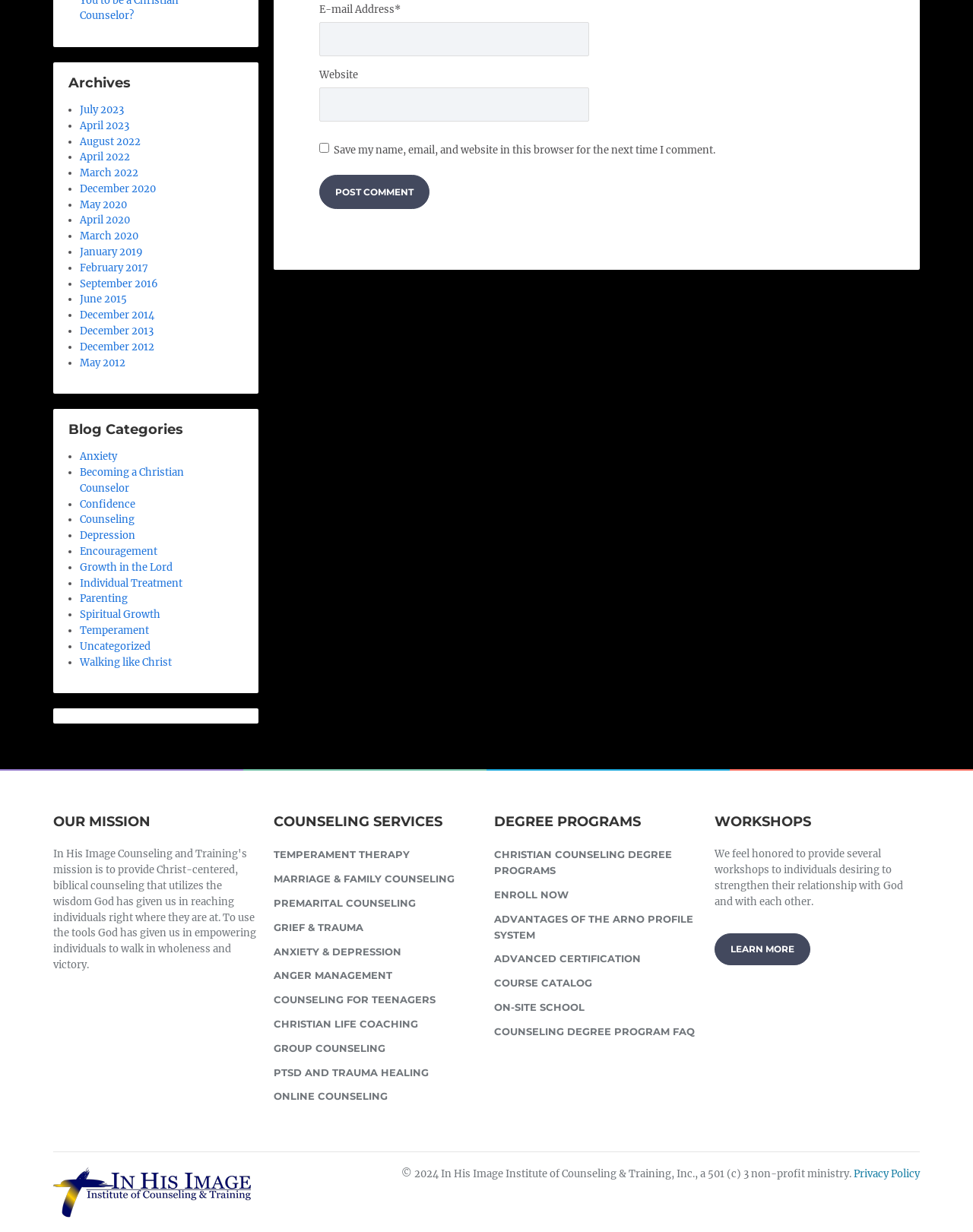From the webpage screenshot, predict the bounding box coordinates (top-left x, top-left y, bottom-right x, bottom-right y) for the UI element described here: parent_node: NEXT

None